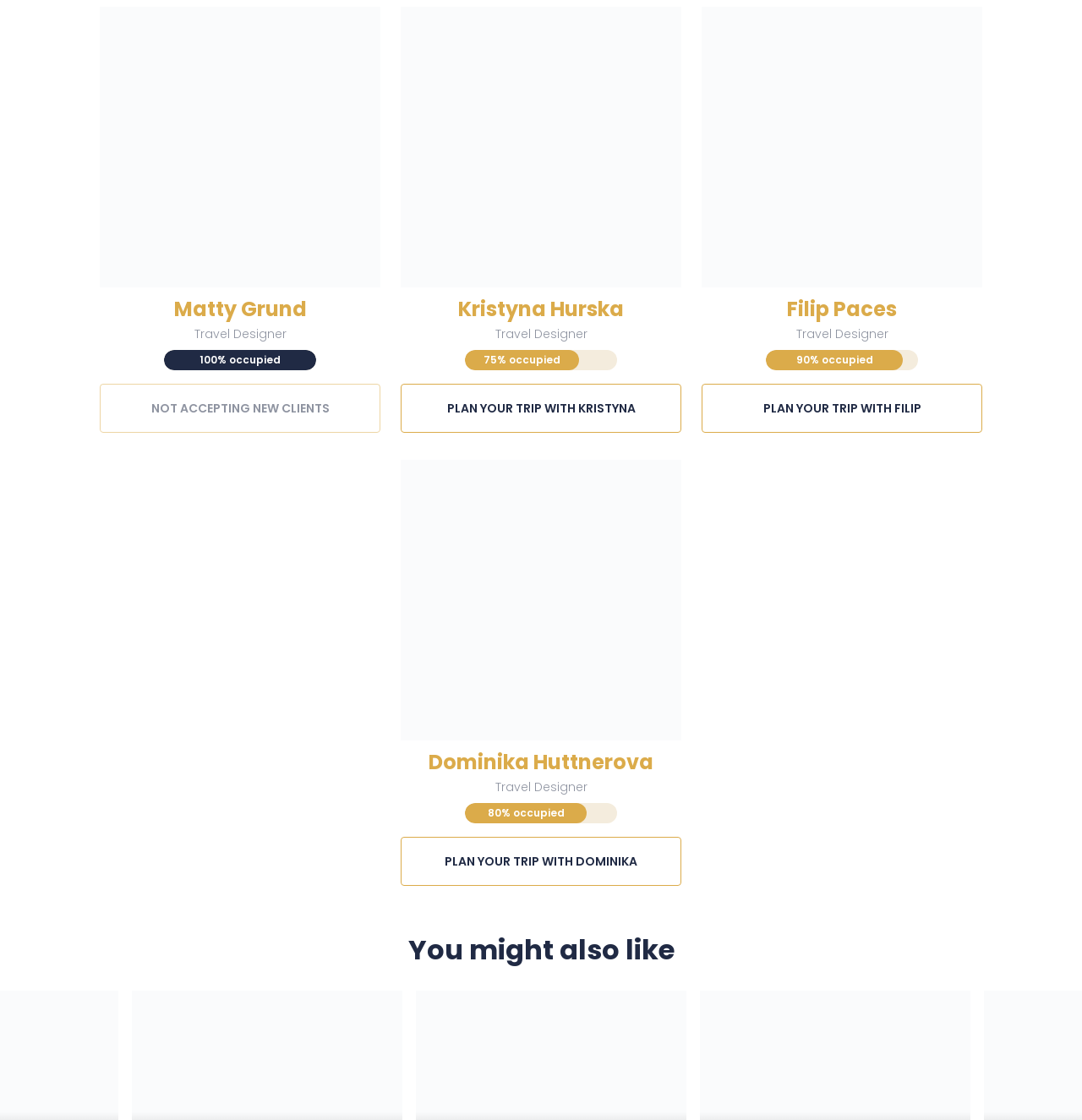Identify the bounding box coordinates for the UI element described as: "Matty Grund Travel Designer". The coordinates should be provided as four floats between 0 and 1: [left, top, right, bottom].

[0.092, 0.006, 0.352, 0.306]